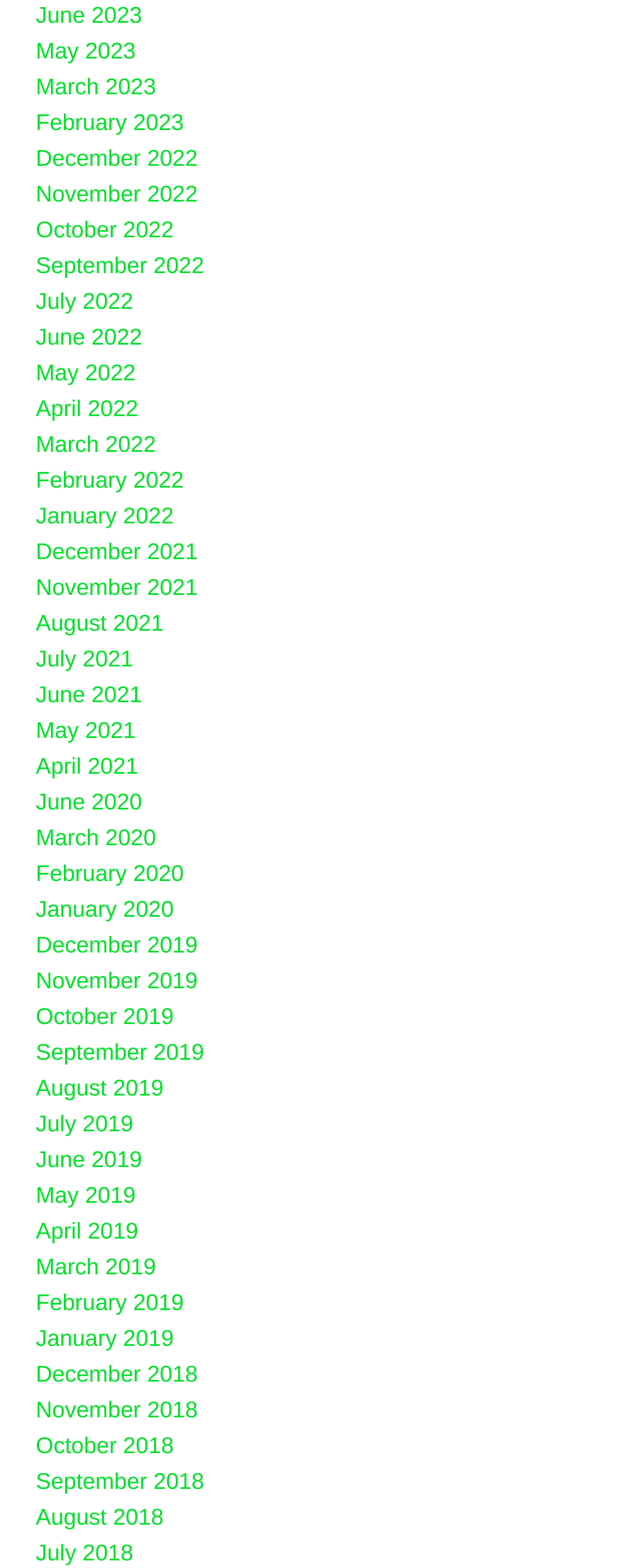Identify the bounding box coordinates of the section to be clicked to complete the task described by the following instruction: "view May 2022". The coordinates should be four float numbers between 0 and 1, formatted as [left, top, right, bottom].

[0.056, 0.229, 0.214, 0.246]